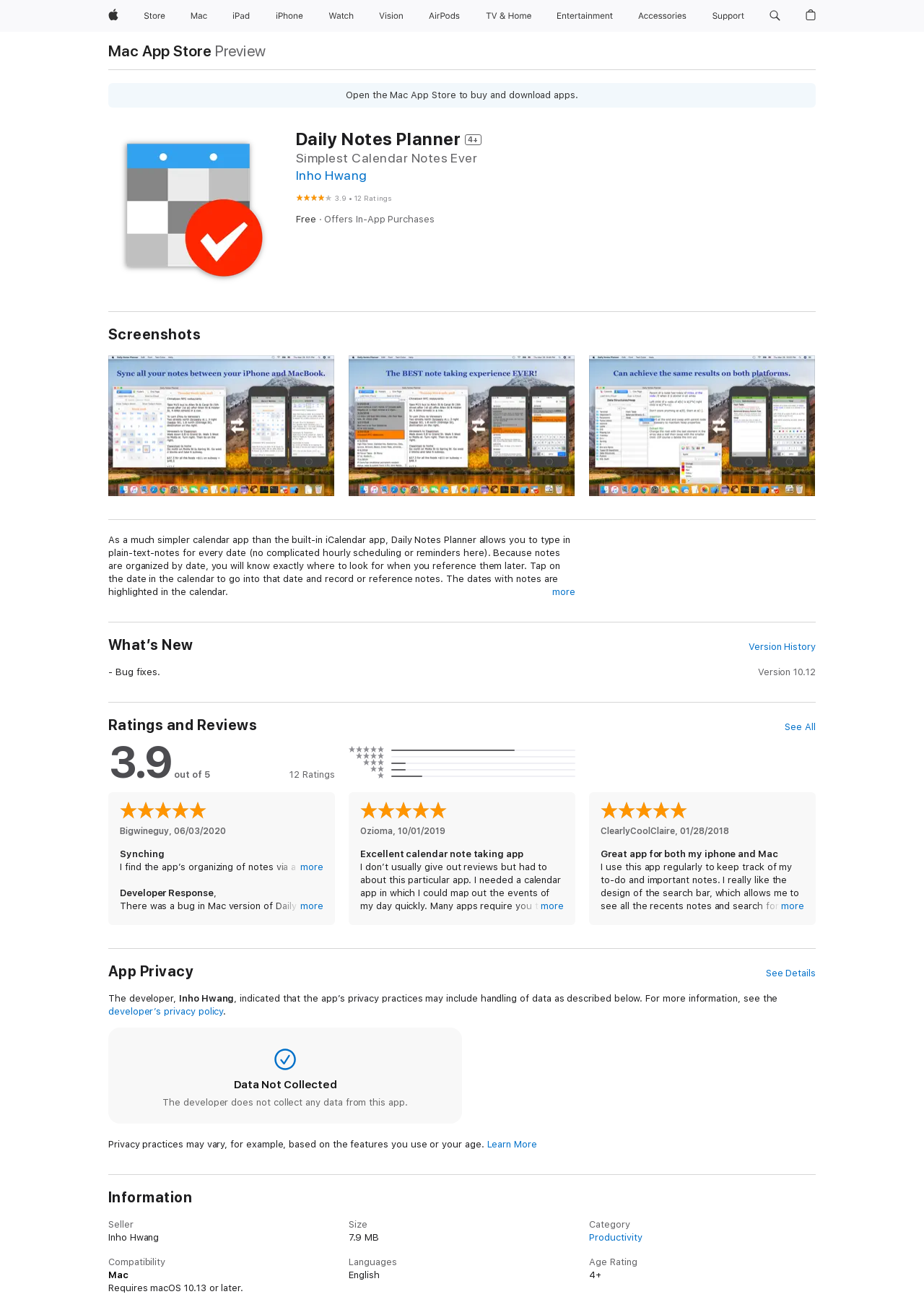Please identify the bounding box coordinates of the area that needs to be clicked to follow this instruction: "Search apple.com".

[0.826, 0.0, 0.851, 0.024]